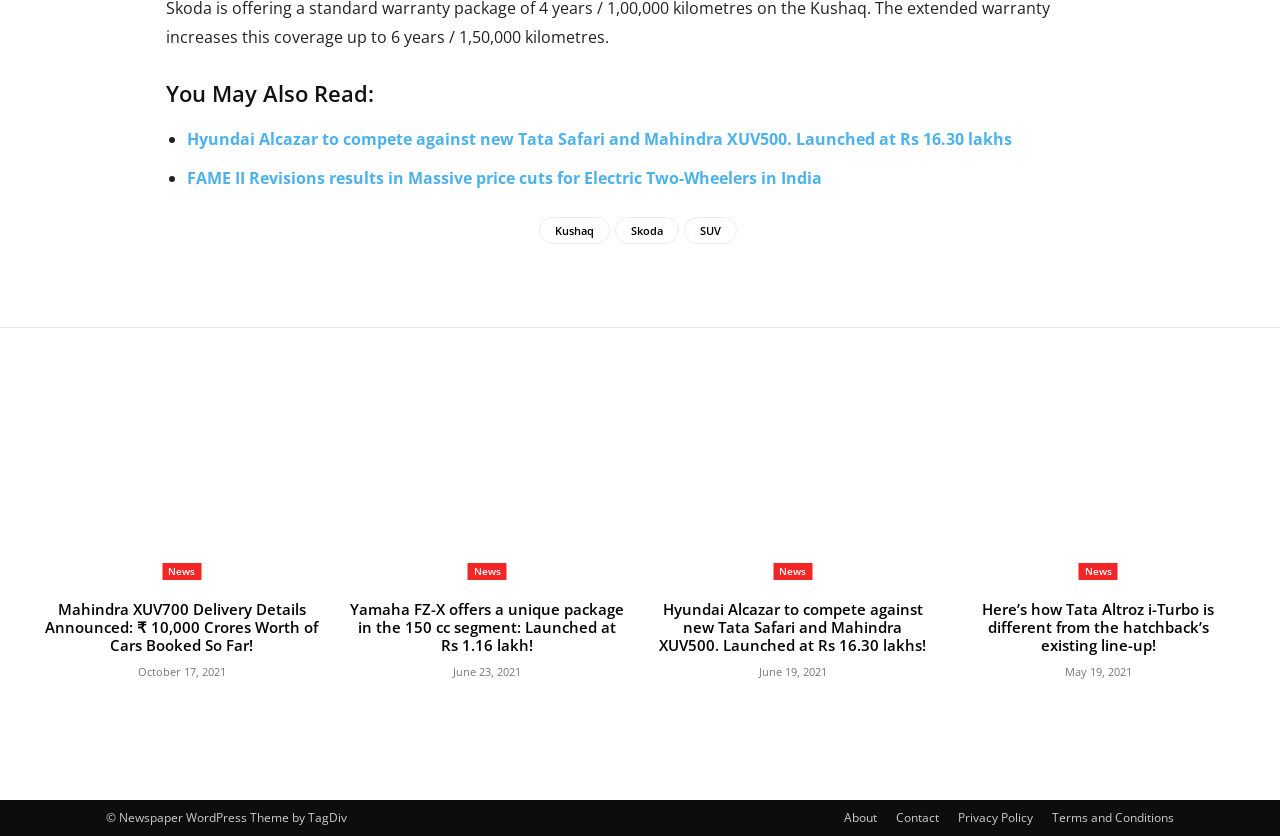Can you pinpoint the bounding box coordinates for the clickable element required for this instruction: "Read news about 'Hyundai Alcazar to compete against new Tata Safari and Mahindra XUV500'"? The coordinates should be four float numbers between 0 and 1, i.e., [left, top, right, bottom].

[0.146, 0.154, 0.791, 0.18]